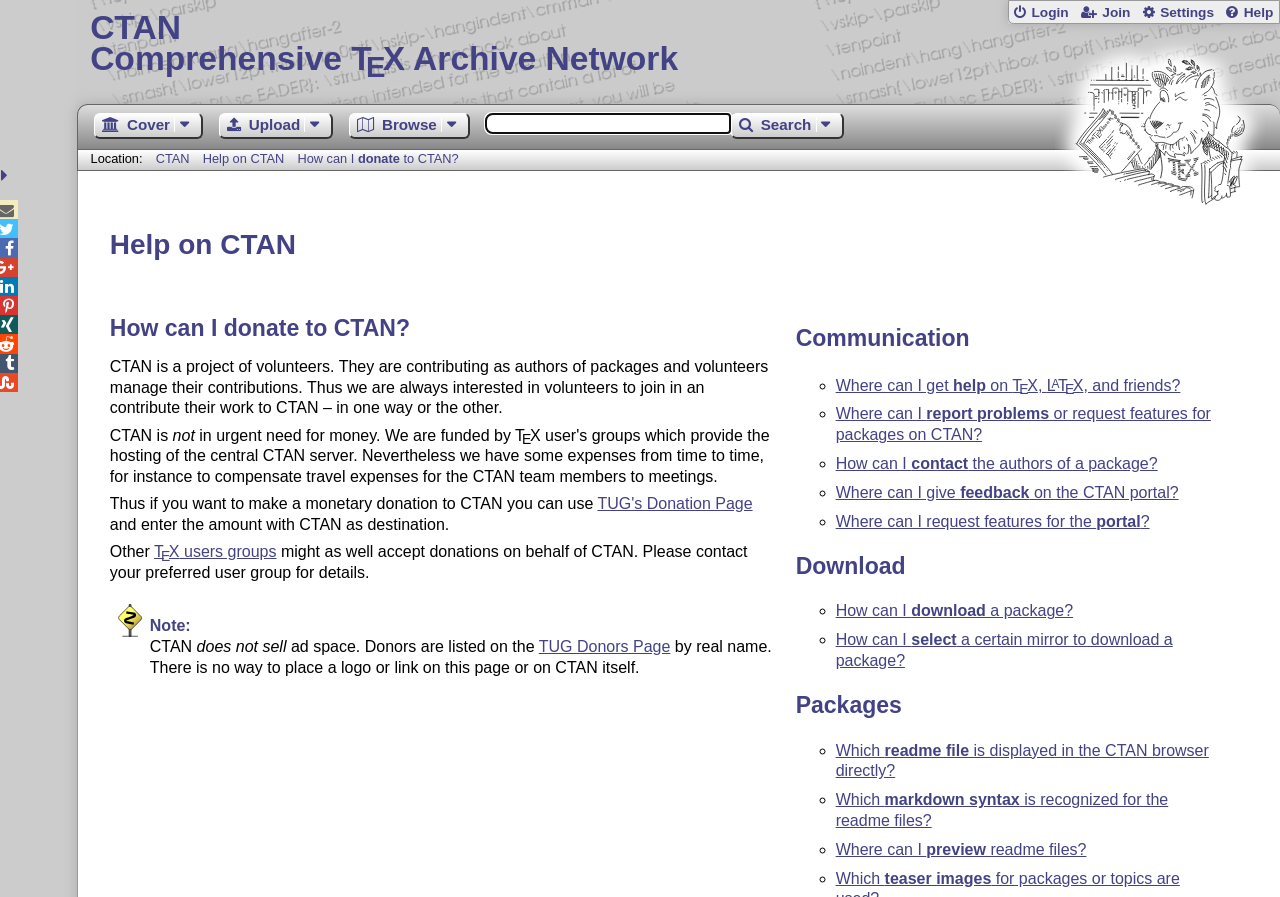Consider the image and give a detailed and elaborate answer to the question: 
Where can I get help on T E X, LAT E X, and friends?

Under the heading 'Communication', there is a link 'Where can I get help on T E X, LAT E X, and friends?' which provides the answer to this question.